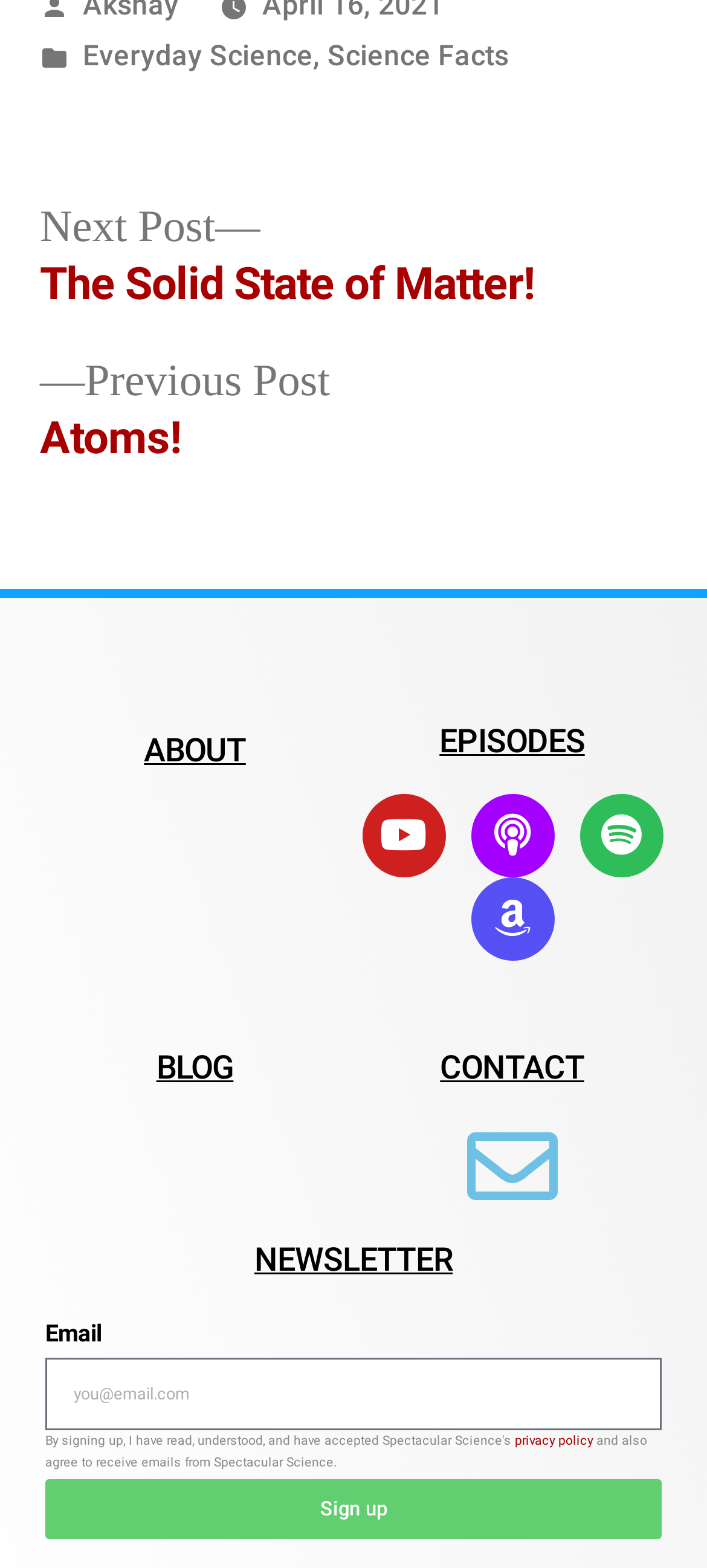Give a one-word or phrase response to the following question: What is the label of the button at the bottom?

Sign up